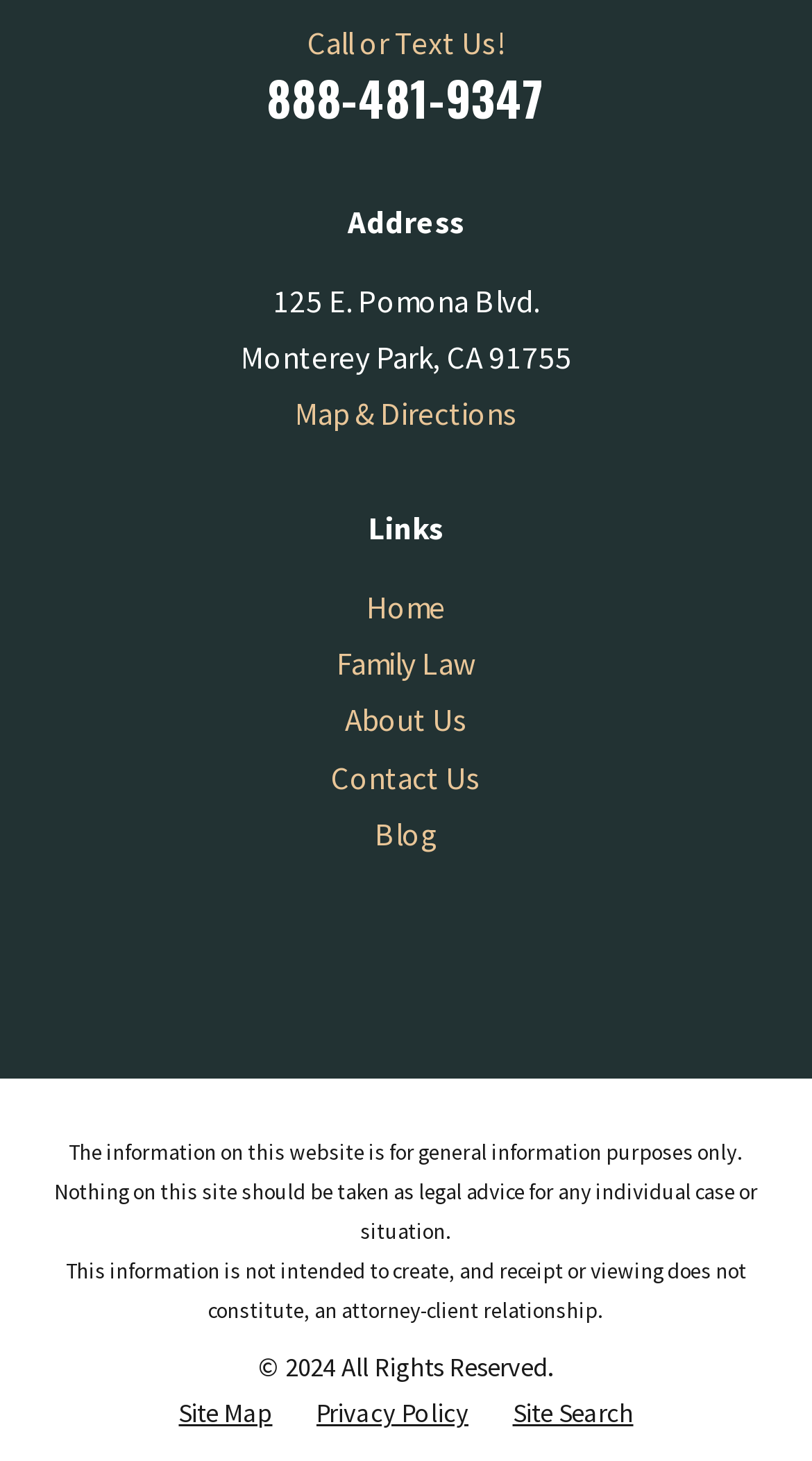Can you pinpoint the bounding box coordinates for the clickable element required for this instruction: "View map and directions"? The coordinates should be four float numbers between 0 and 1, i.e., [left, top, right, bottom].

[0.363, 0.27, 0.637, 0.297]